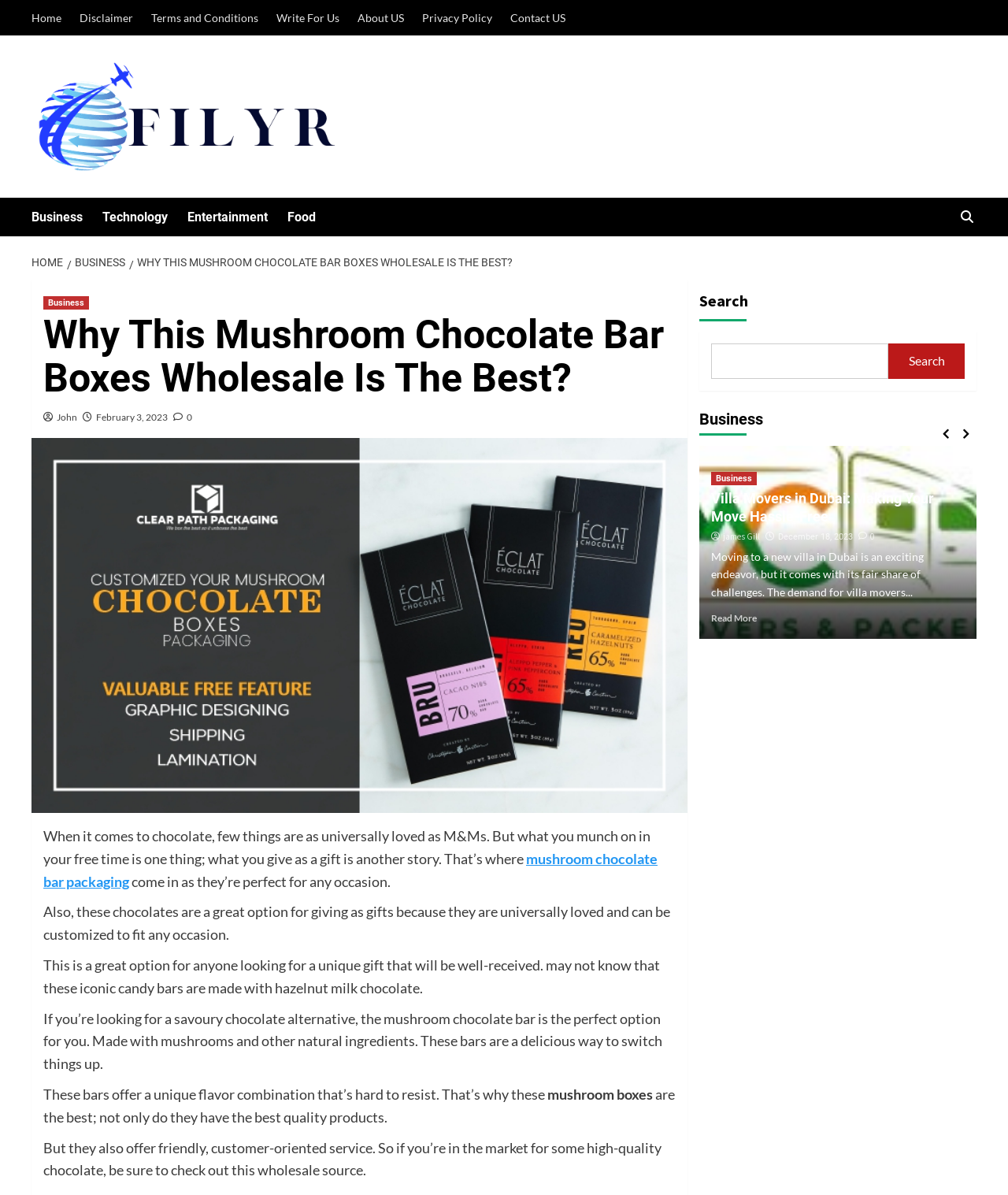What is the date of the article?
Provide a detailed and well-explained answer to the question.

I found the date of the article by looking at the link element with description 'February 3, 2023', which is located below the heading element with text 'Why This Mushroom Chocolate Bar Boxes Wholesale Is The Best?'. This indicates that the article was published on February 3, 2023.